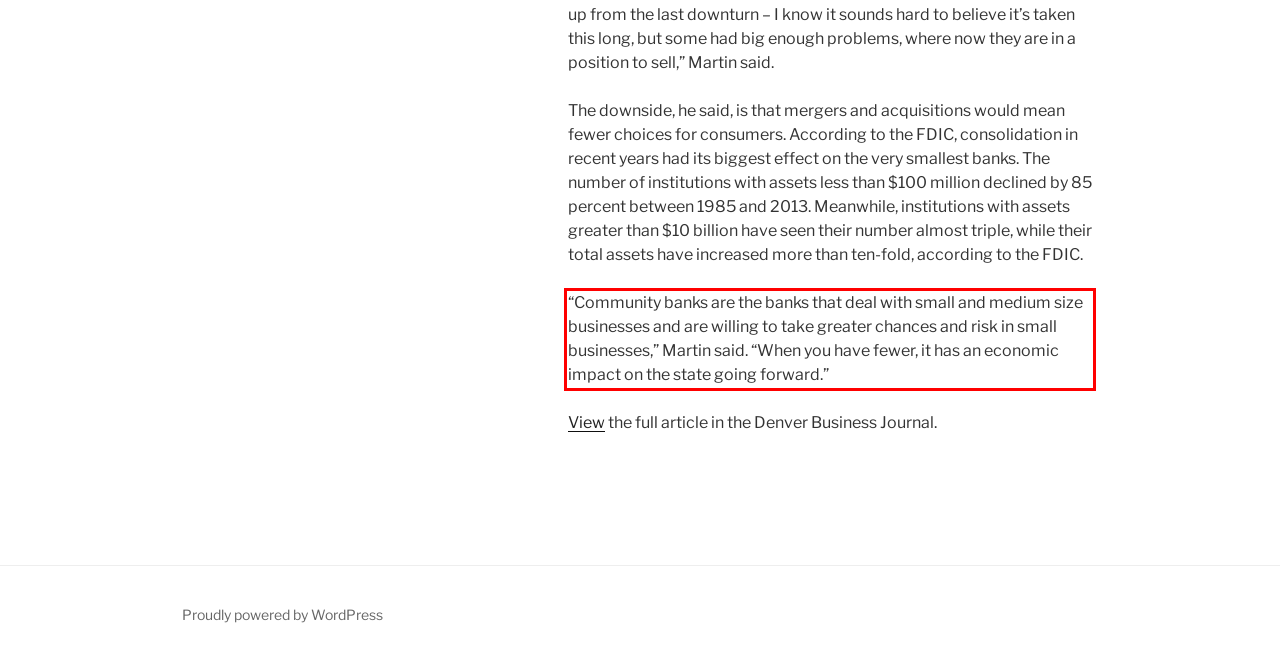Given a screenshot of a webpage with a red bounding box, please identify and retrieve the text inside the red rectangle.

“Community banks are the banks that deal with small and medium size businesses and are willing to take greater chances and risk in small businesses,” Martin said. “When you have fewer, it has an economic impact on the state going forward.”